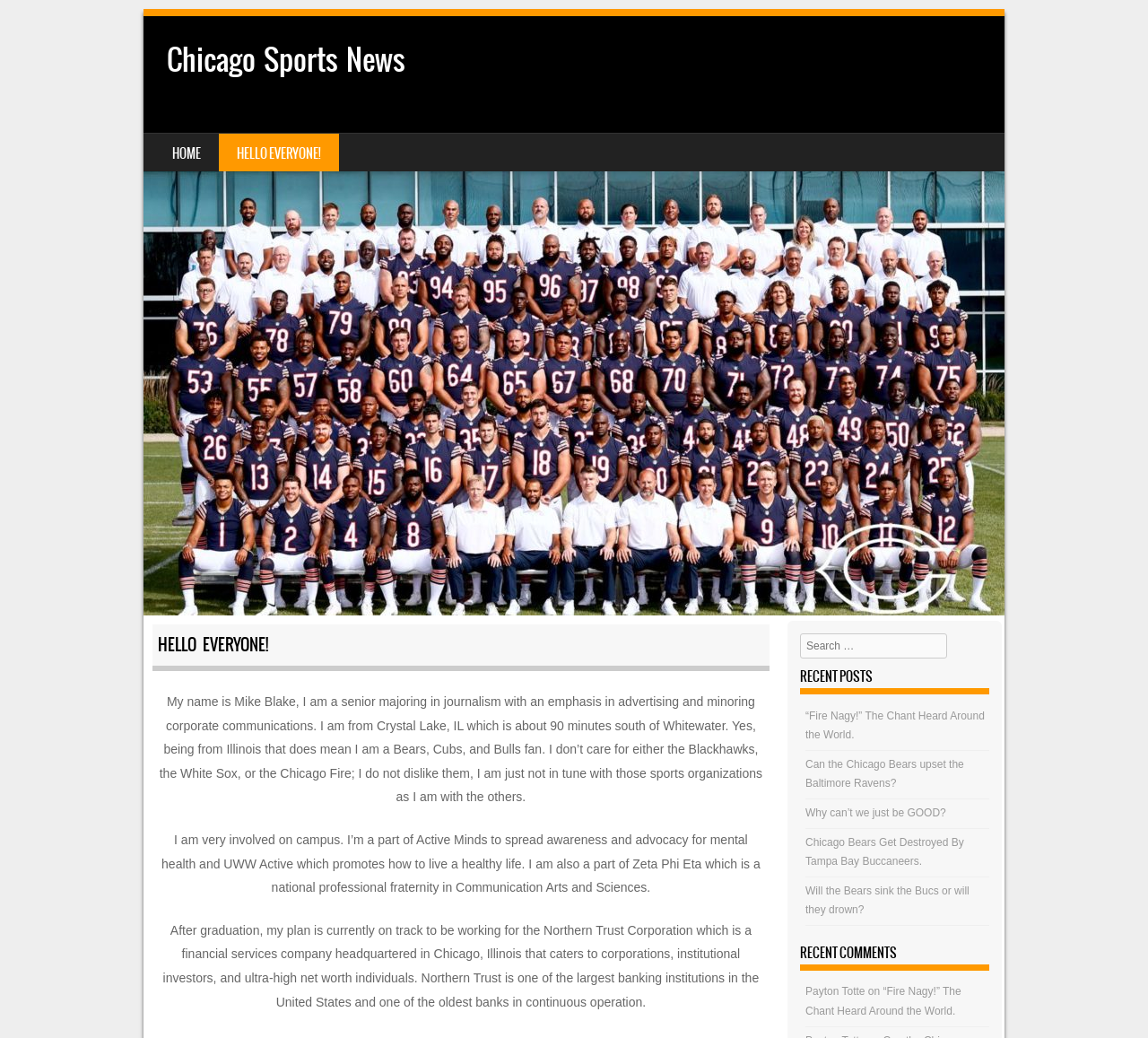What is the author's name?
Answer the question based on the image using a single word or a brief phrase.

Mike Blake